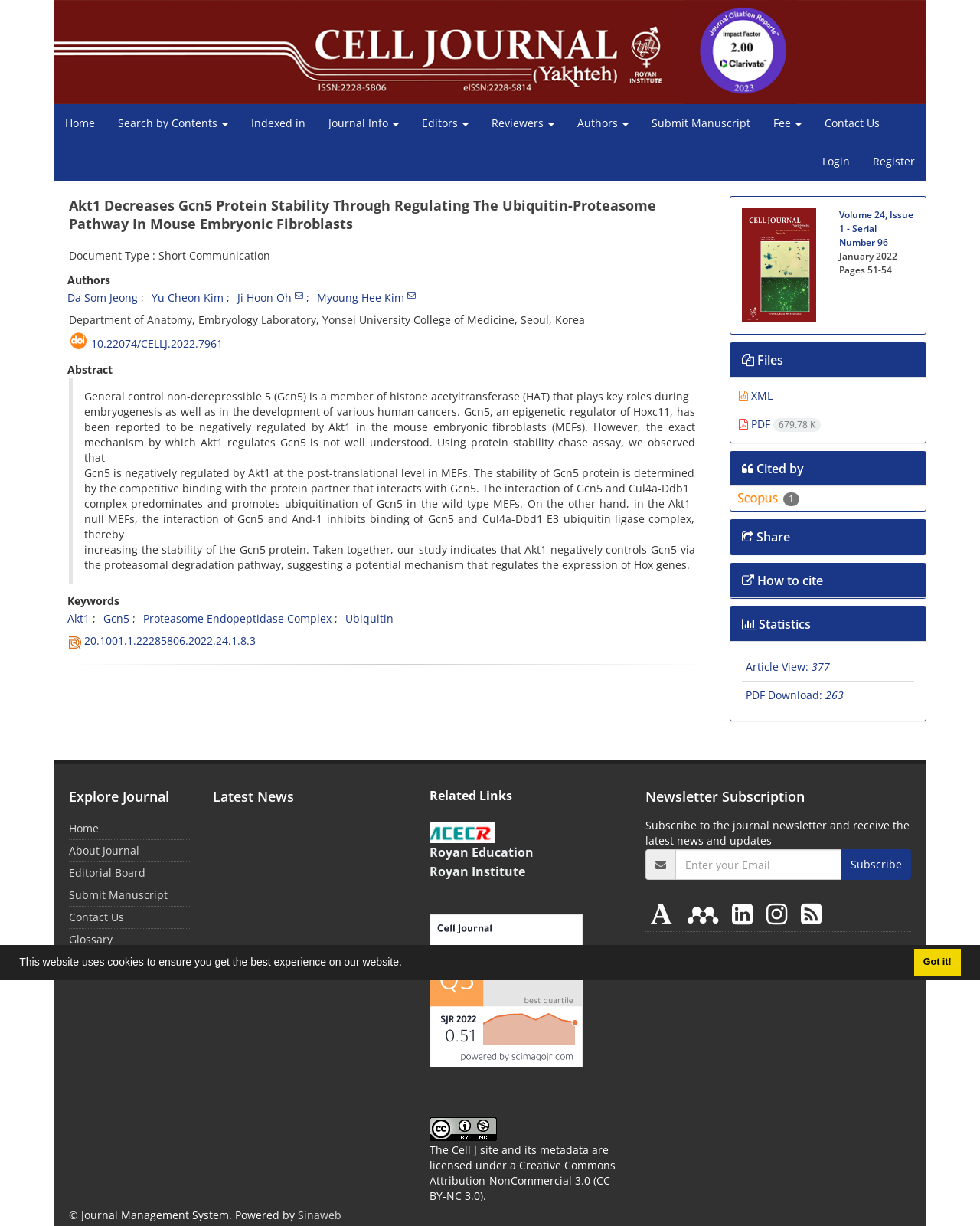Can you determine the bounding box coordinates of the area that needs to be clicked to fulfill the following instruction: "download the PDF"?

[0.754, 0.339, 0.837, 0.351]